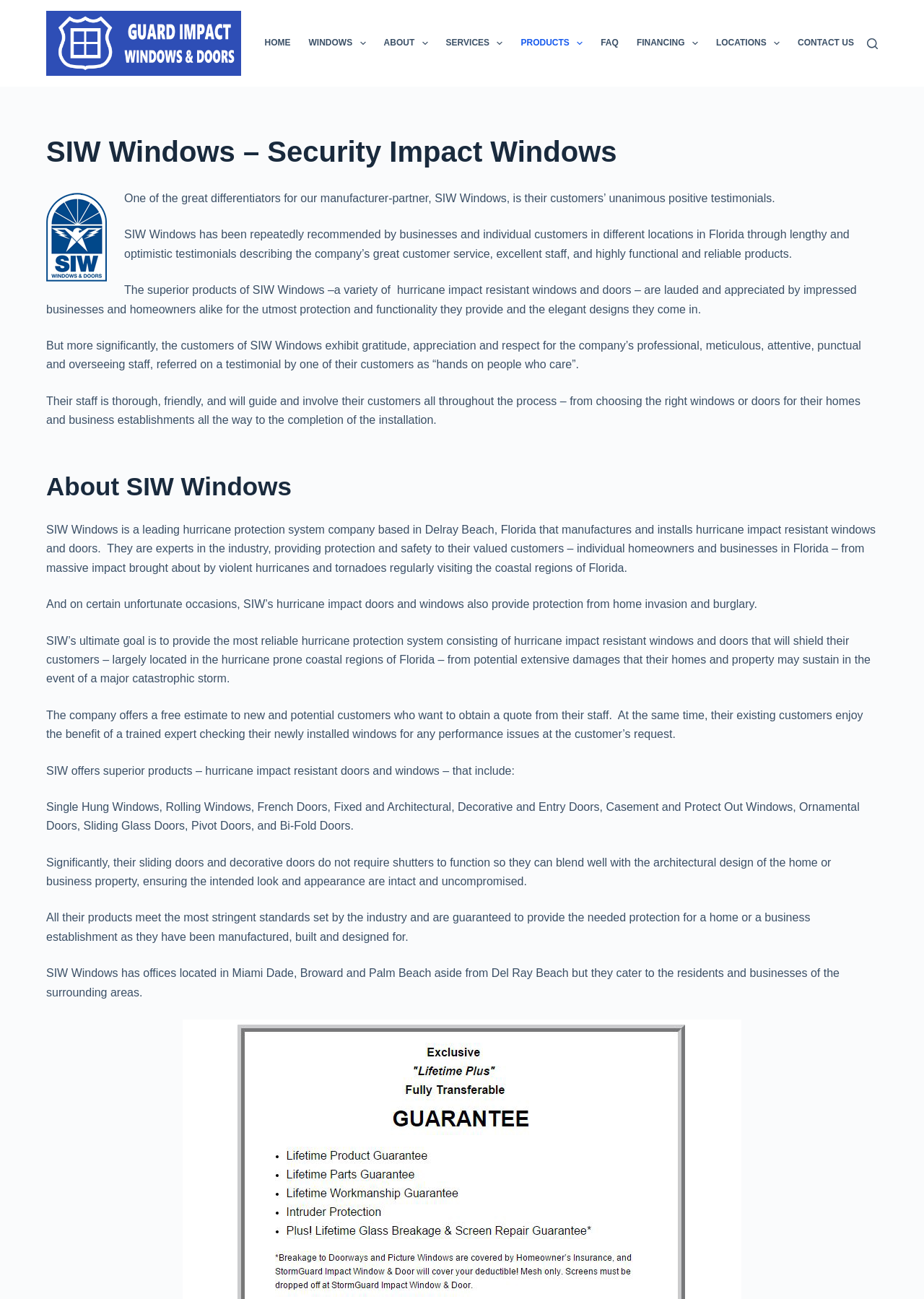Find and extract the text of the primary heading on the webpage.

SIW Windows – Security Impact Windows